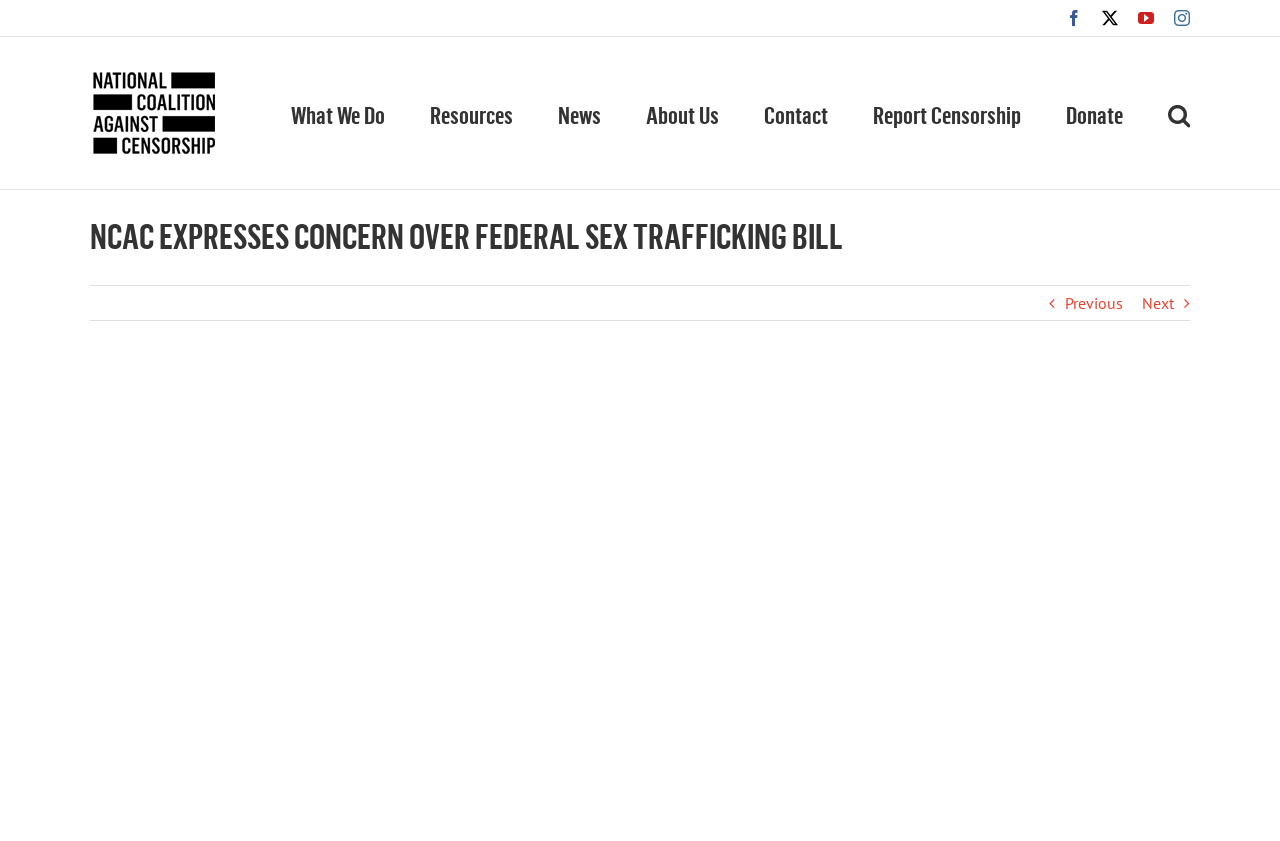Identify and provide the title of the webpage.

NCAC EXPRESSES CONCERN OVER FEDERAL SEX TRAFFICKING BILL